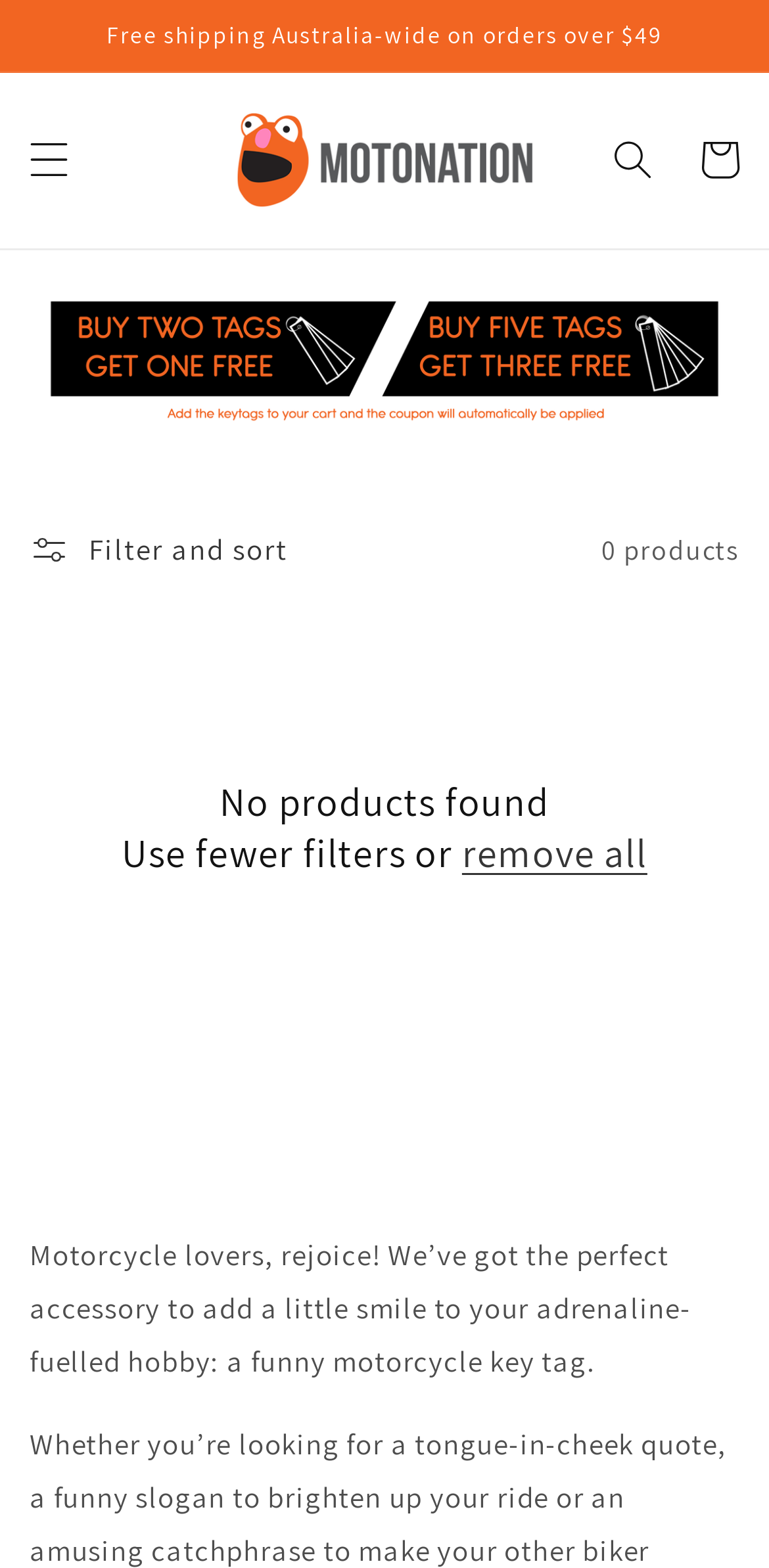Please give a short response to the question using one word or a phrase:
What is the purpose of the 'Filter and sort' button?

To filter and sort products